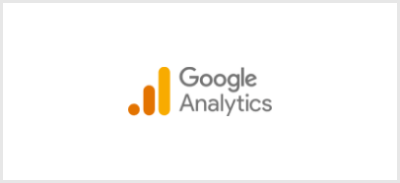Give a detailed account of the contents of the image.

The image features the distinctive logo of Google Analytics, which includes three vertical bars in an ascending order, representing data progression, depicted in a gradient of orange and yellow hues. Accompanying the graphical elements is the text "Google Analytics" in a sleek, modern font. This logo symbolizes one of the most widely used web analytics tools, known for its ability to track and report website traffic effectively. Google Analytics offers insights into user behavior, demographics, and engagement metrics, making it an essential tool for digital marketers and businesses aiming to enhance their online presence.